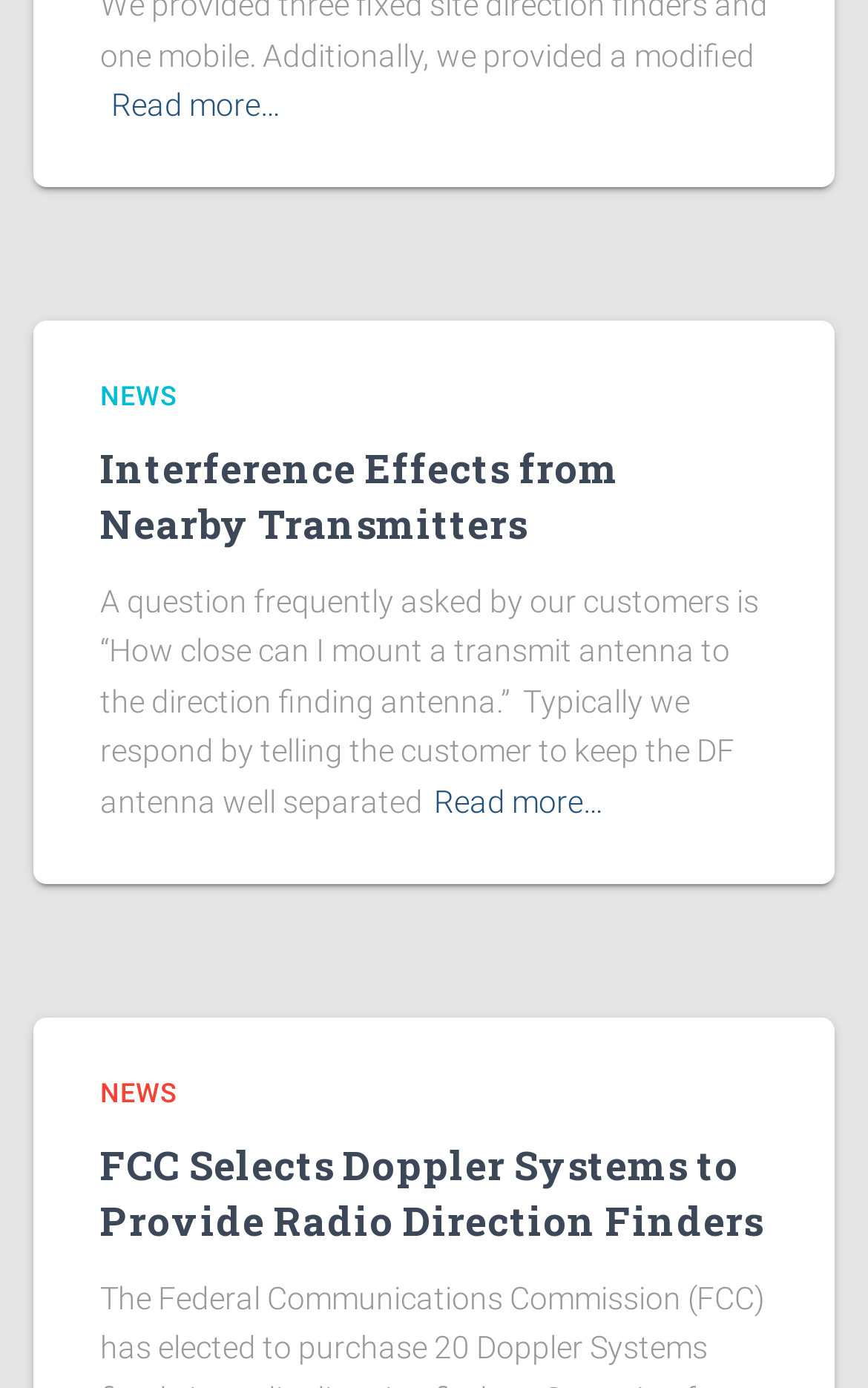Please locate the UI element described by "Read more…" and provide its bounding box coordinates.

[0.5, 0.56, 0.695, 0.596]